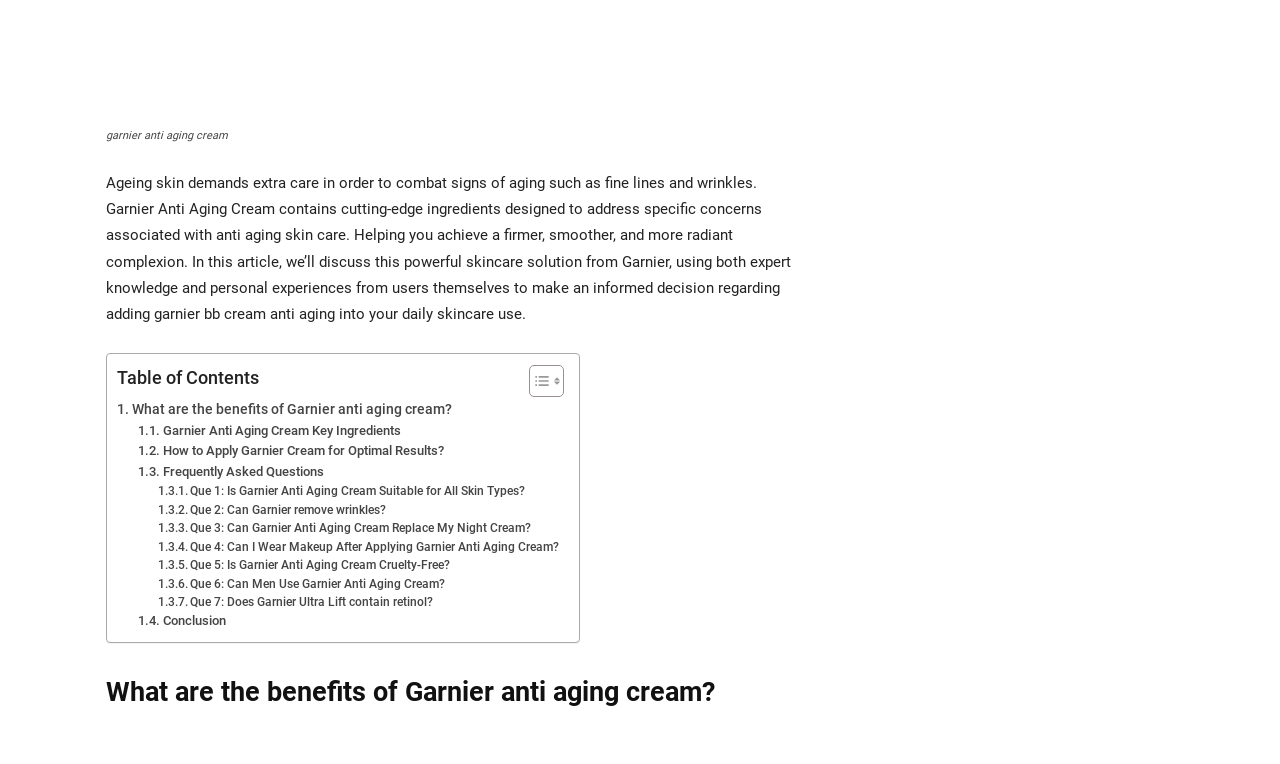Identify the bounding box for the UI element that is described as follows: "Toggle".

[0.401, 0.476, 0.437, 0.521]